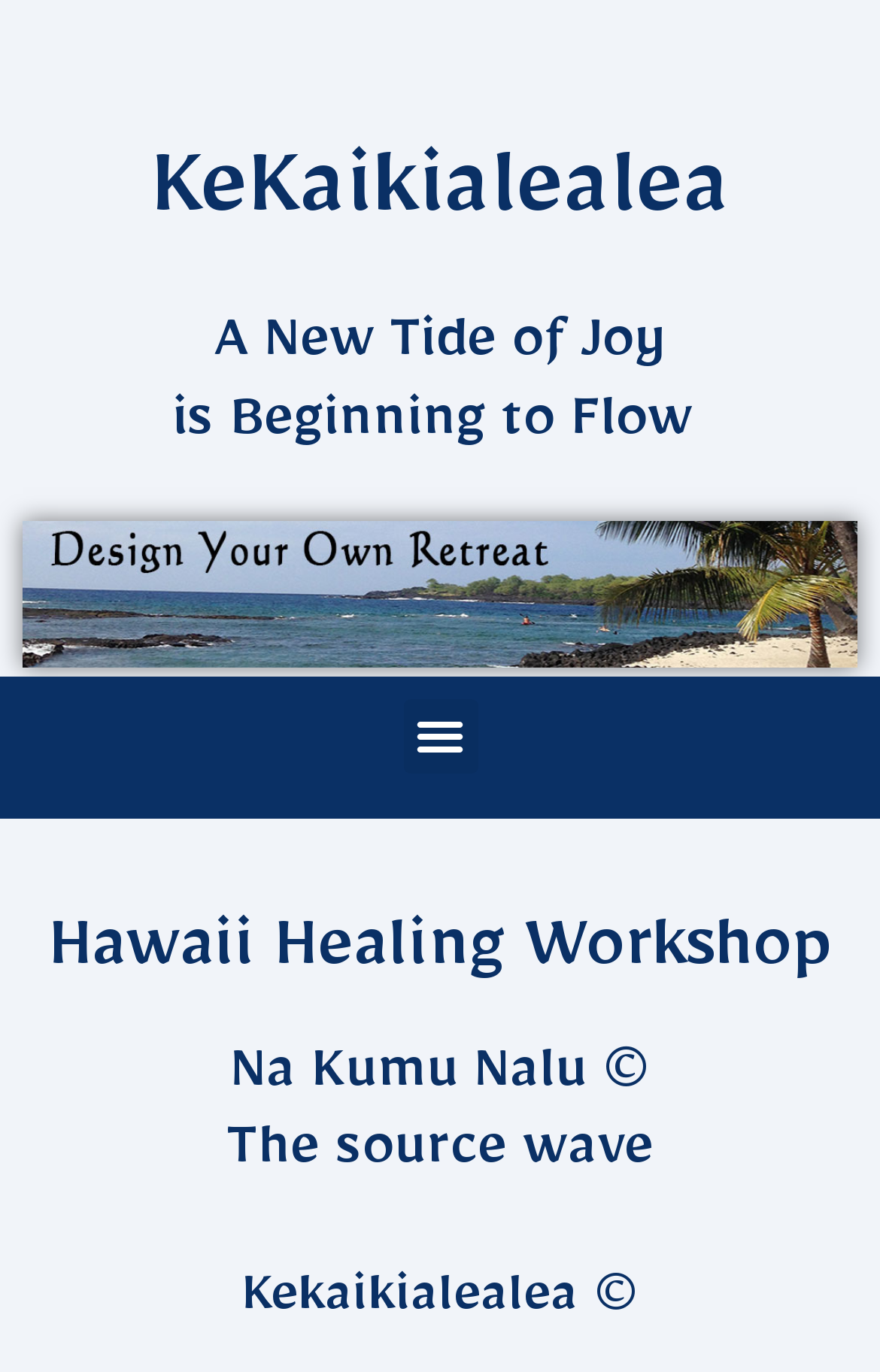Can you identify and provide the main heading of the webpage?

Hawaii Healing Workshop